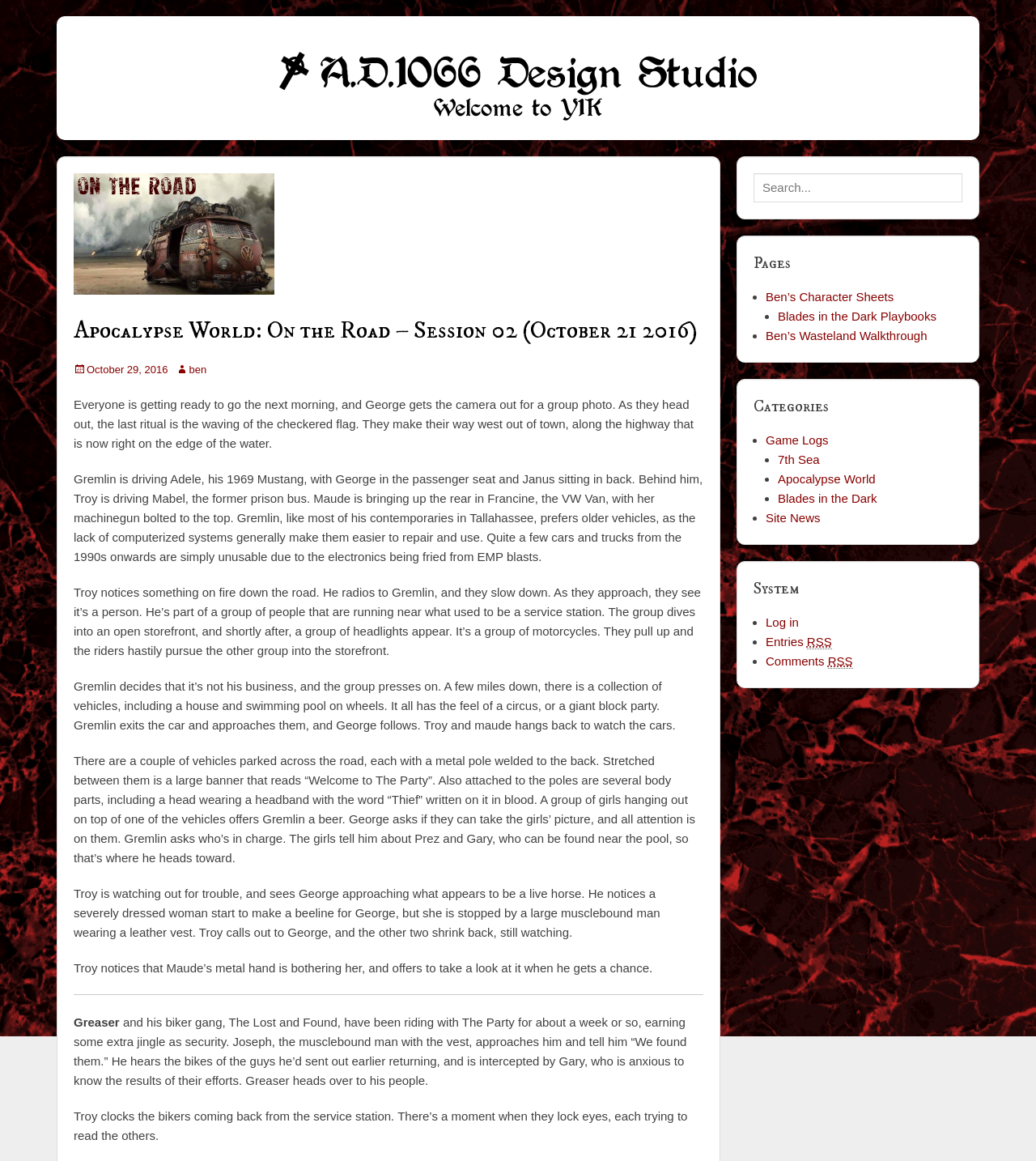Using the information in the image, give a detailed answer to the following question: What is the name of the vehicle driven by Gremlin?

I found the answer by reading the text that describes the scene where Gremlin is driving. The text says 'Gremlin is driving Adele, his 1969 Mustang...'.